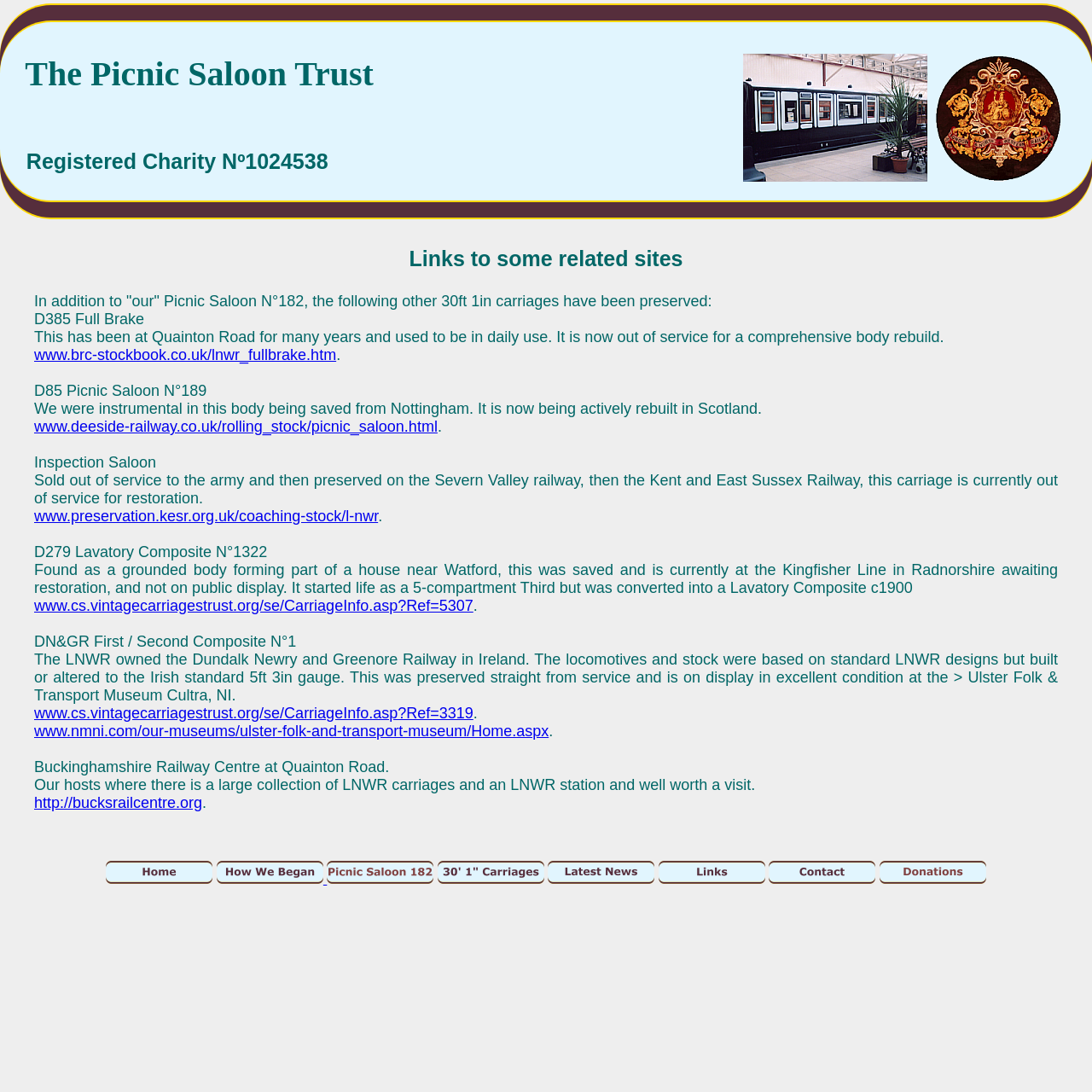Can you find the bounding box coordinates for the element to click on to achieve the instruction: "Check the 'Links' section"?

[0.603, 0.799, 0.701, 0.812]